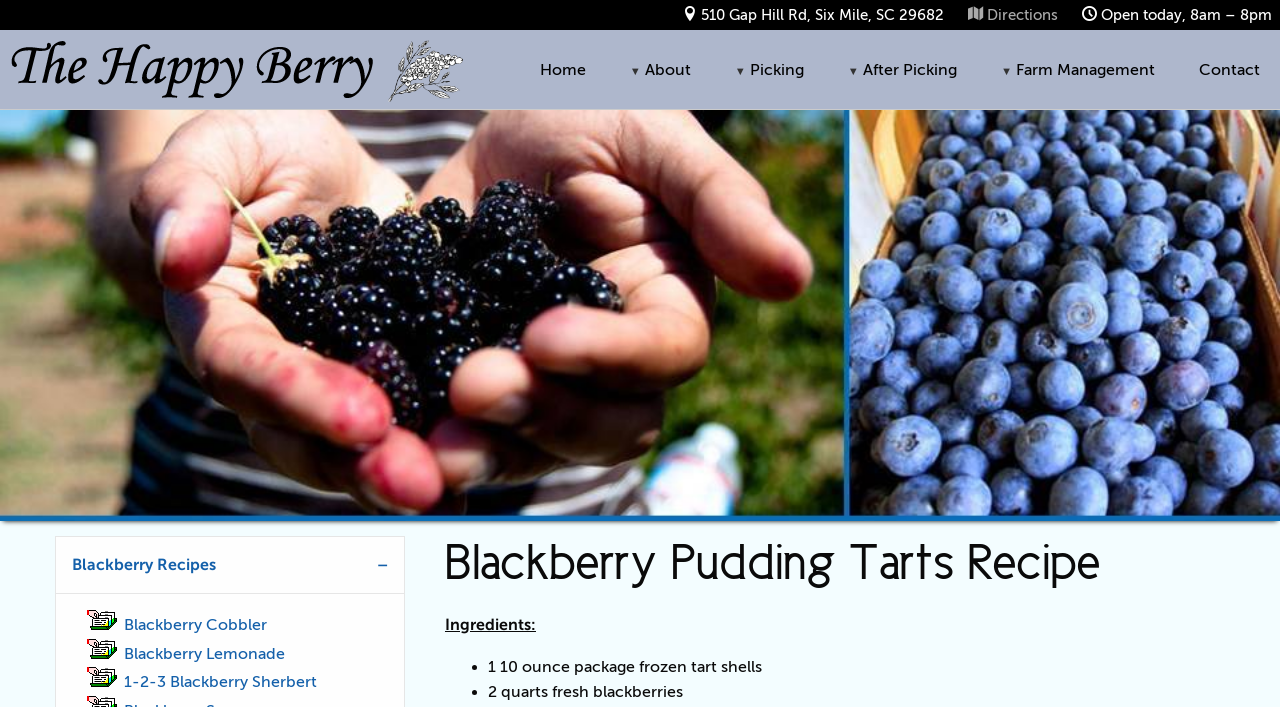What is the current status of the farm?
Please use the visual content to give a single word or phrase answer.

Open today, 8am – 8pm